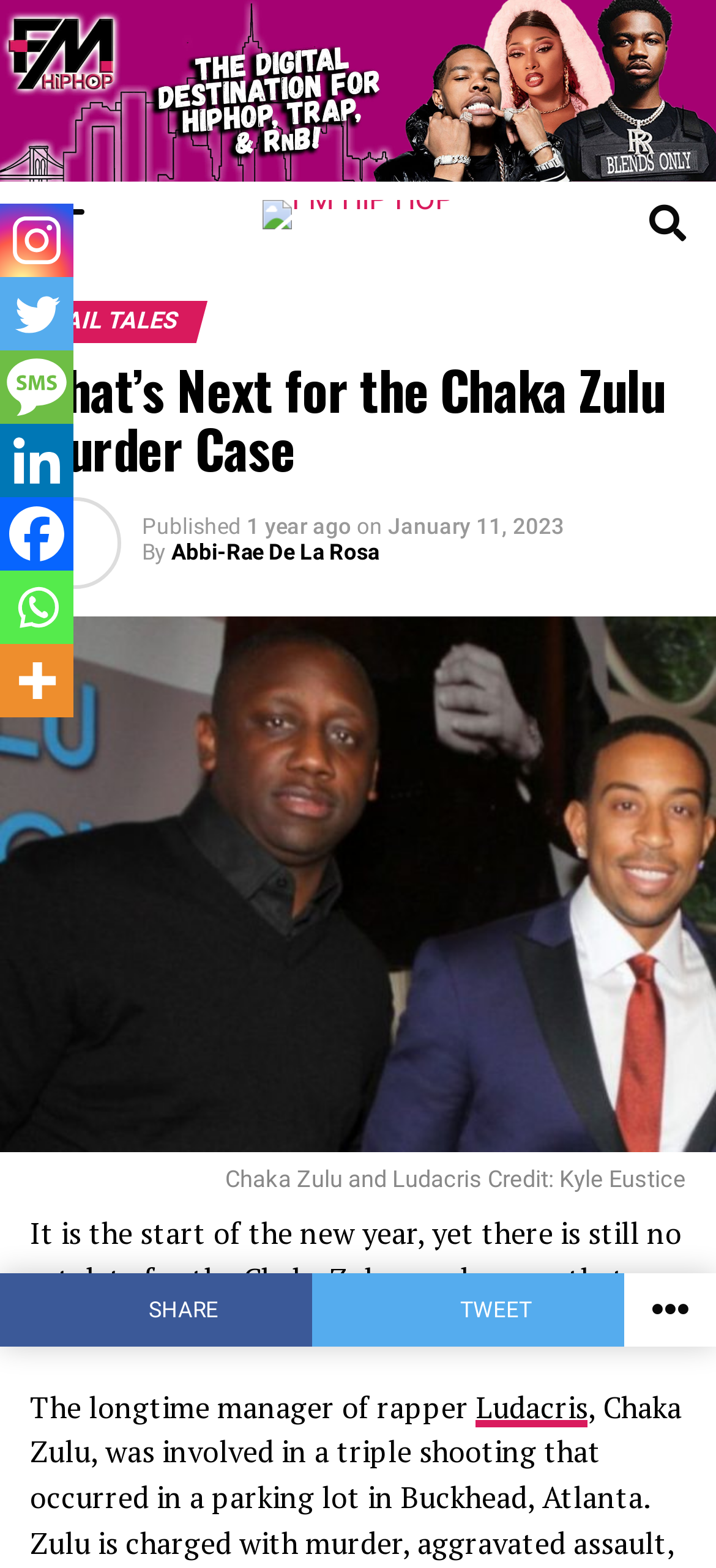Observe the image and answer the following question in detail: Who is the author of the article?

I found the author's name by looking at the text 'By' followed by a link with the text 'Abbi-Rae De La Rosa'.